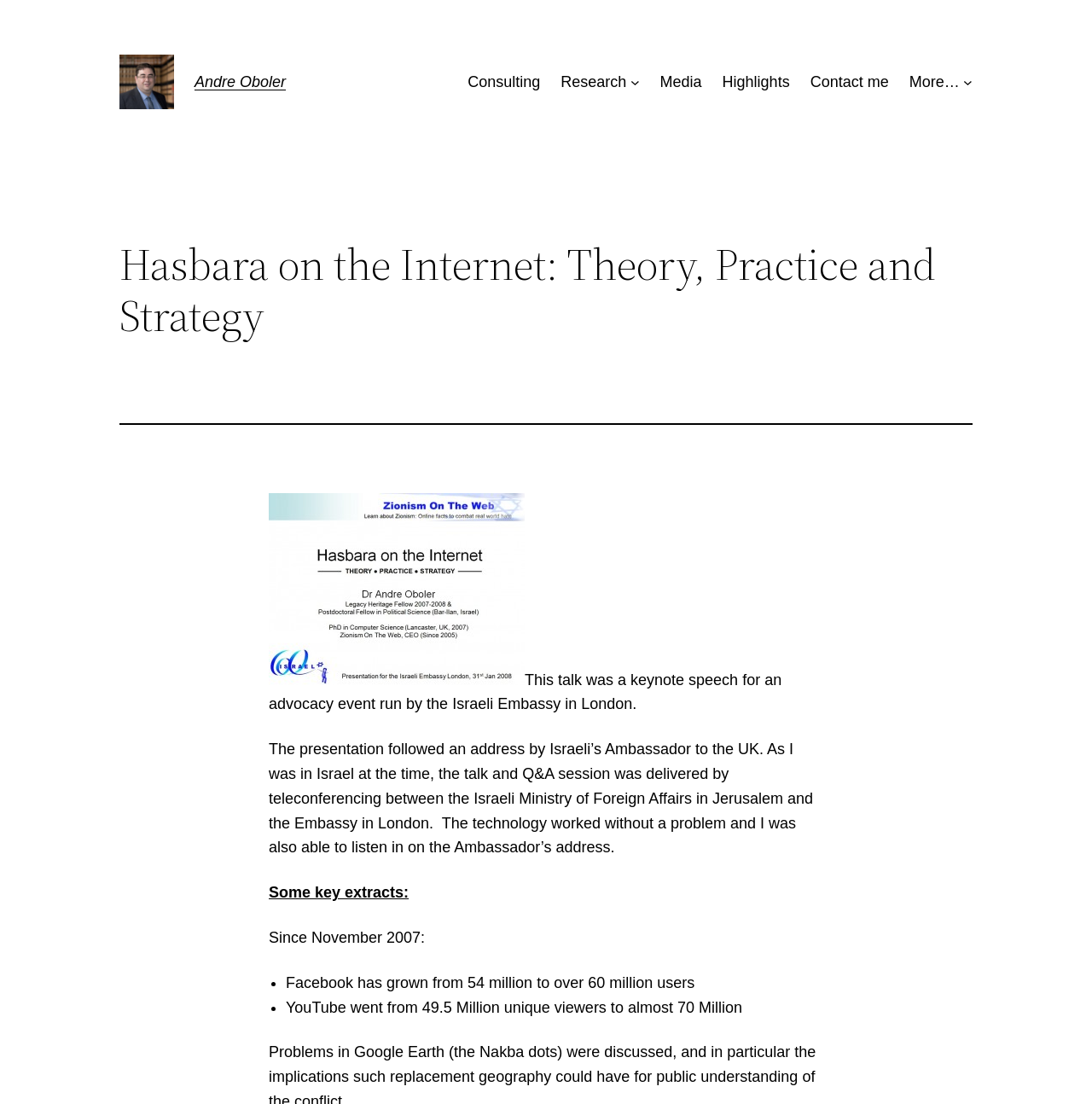Find the bounding box coordinates of the element to click in order to complete the given instruction: "Click on the 'Andre Oboler' link."

[0.109, 0.049, 0.159, 0.099]